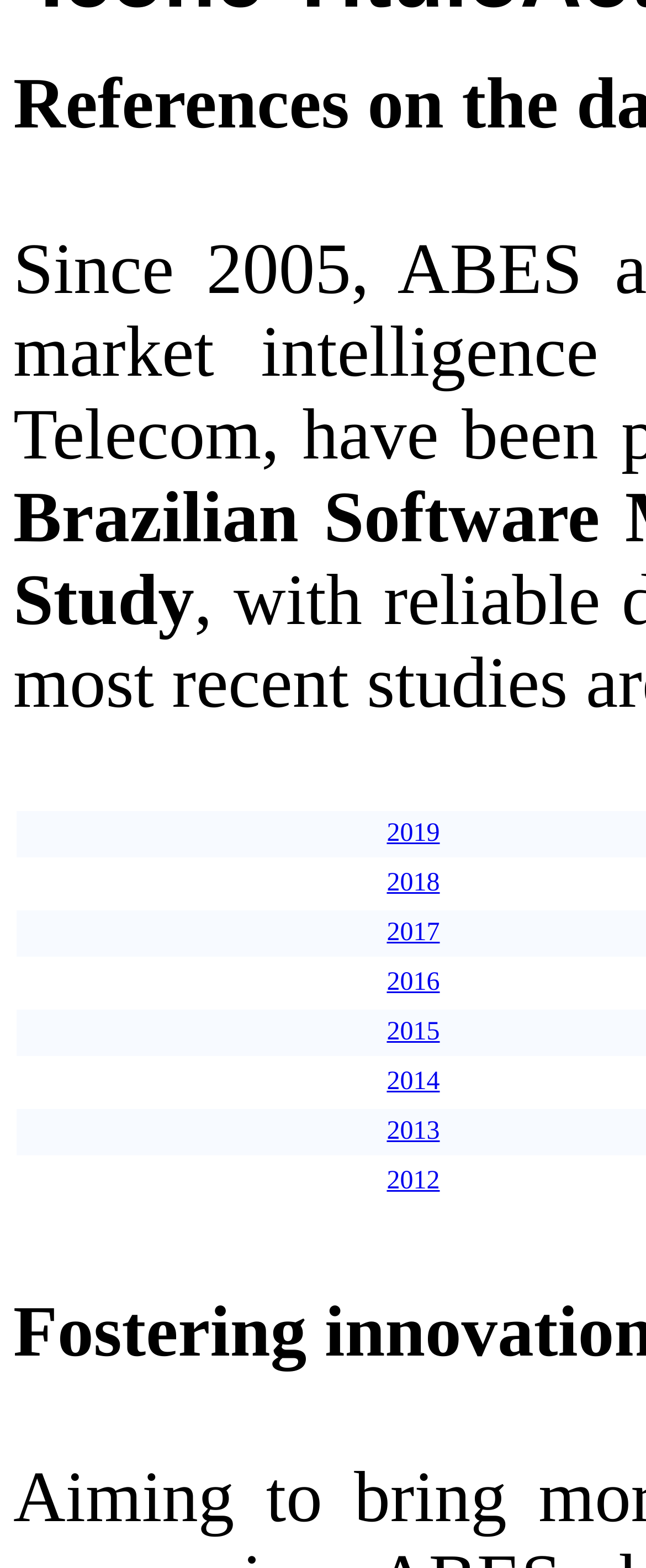Determine the bounding box coordinates for the area that needs to be clicked to fulfill this task: "view 2018". The coordinates must be given as four float numbers between 0 and 1, i.e., [left, top, right, bottom].

[0.599, 0.554, 0.681, 0.572]